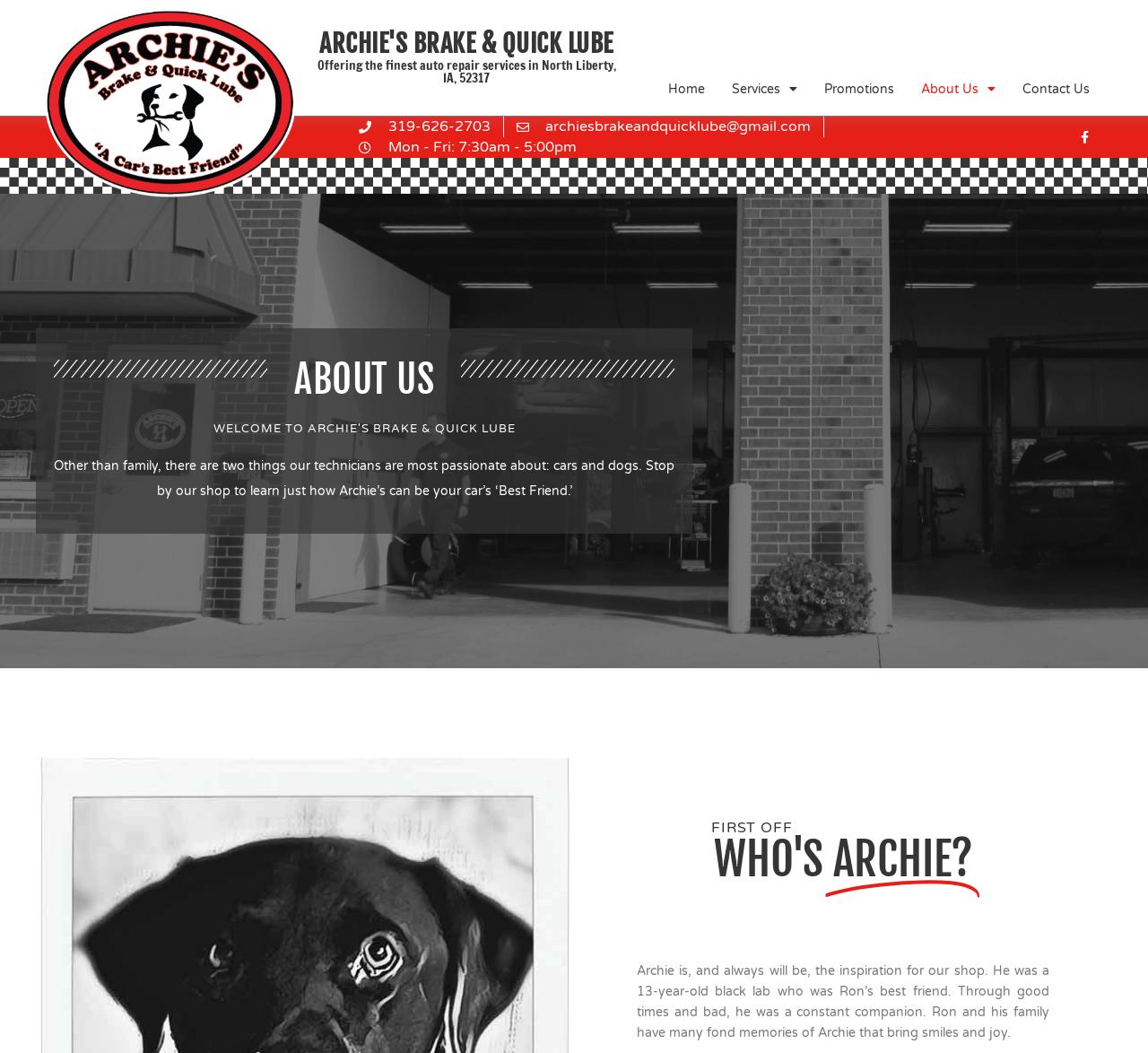Please find the bounding box coordinates of the element that you should click to achieve the following instruction: "View Terms of Service". The coordinates should be presented as four float numbers between 0 and 1: [left, top, right, bottom].

None